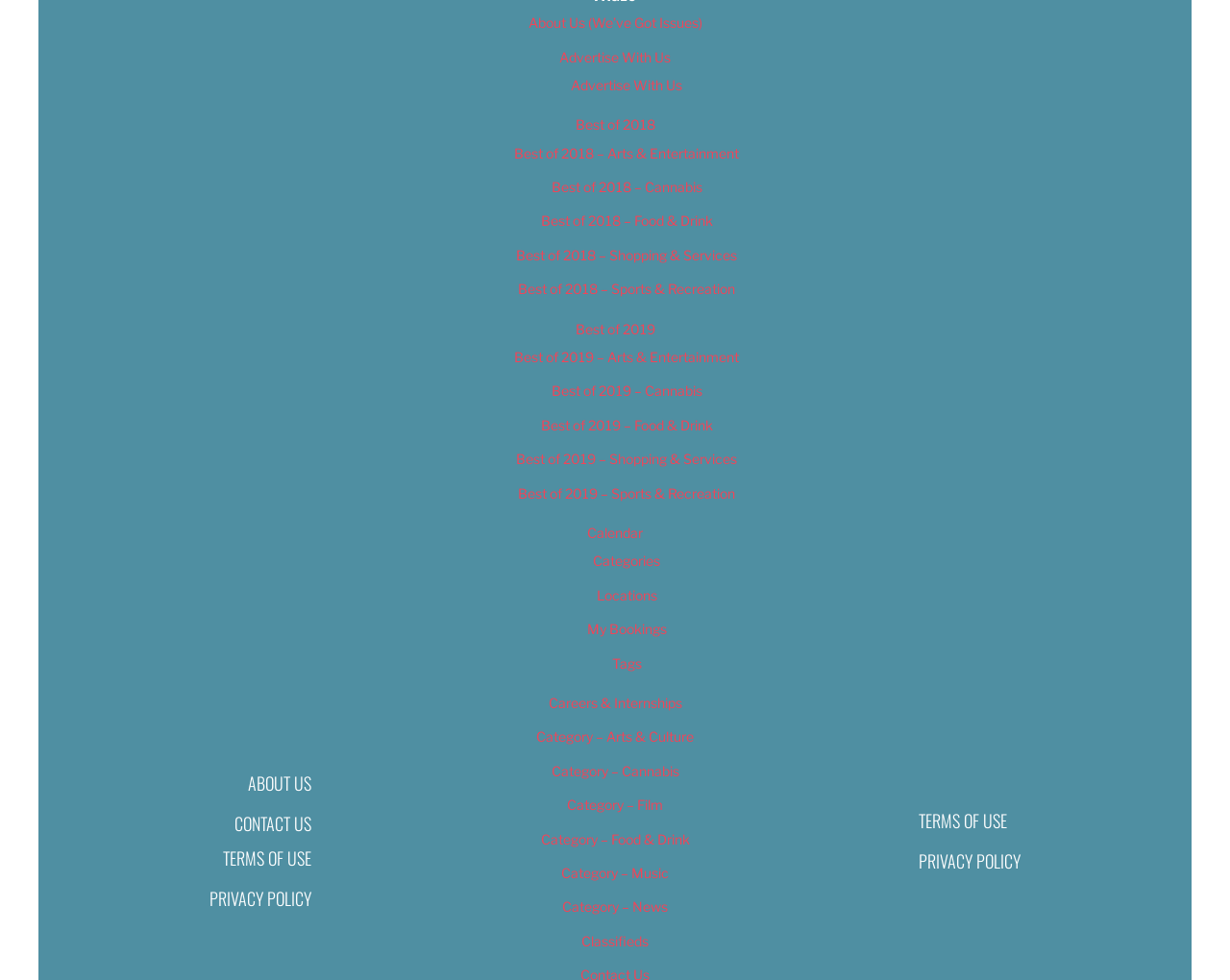How many 'Best of' links are there?
Refer to the image and respond with a one-word or short-phrase answer.

2